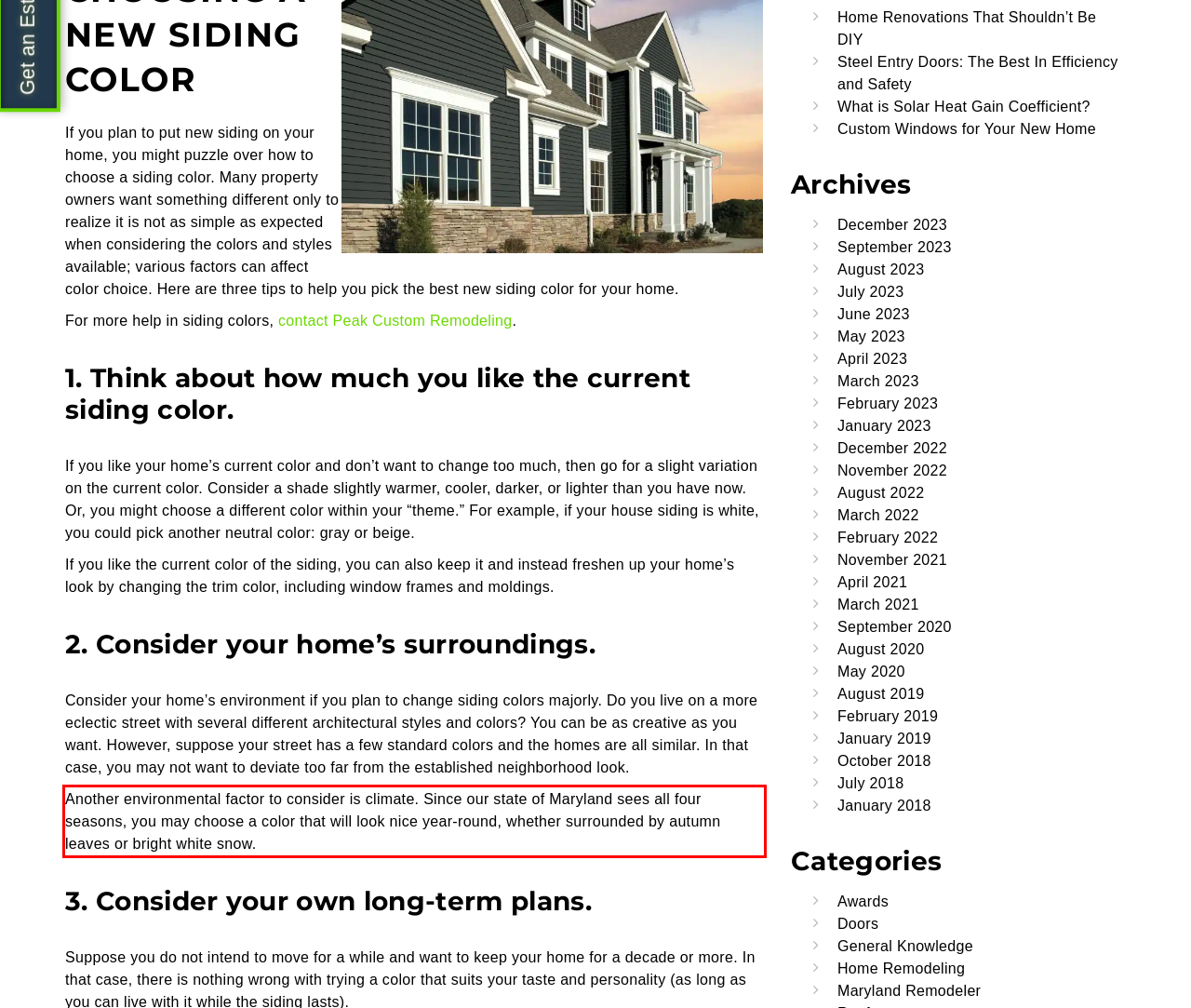You are given a screenshot showing a webpage with a red bounding box. Perform OCR to capture the text within the red bounding box.

Another environmental factor to consider is climate. Since our state of Maryland sees all four seasons, you may choose a color that will look nice year-round, whether surrounded by autumn leaves or bright white snow.